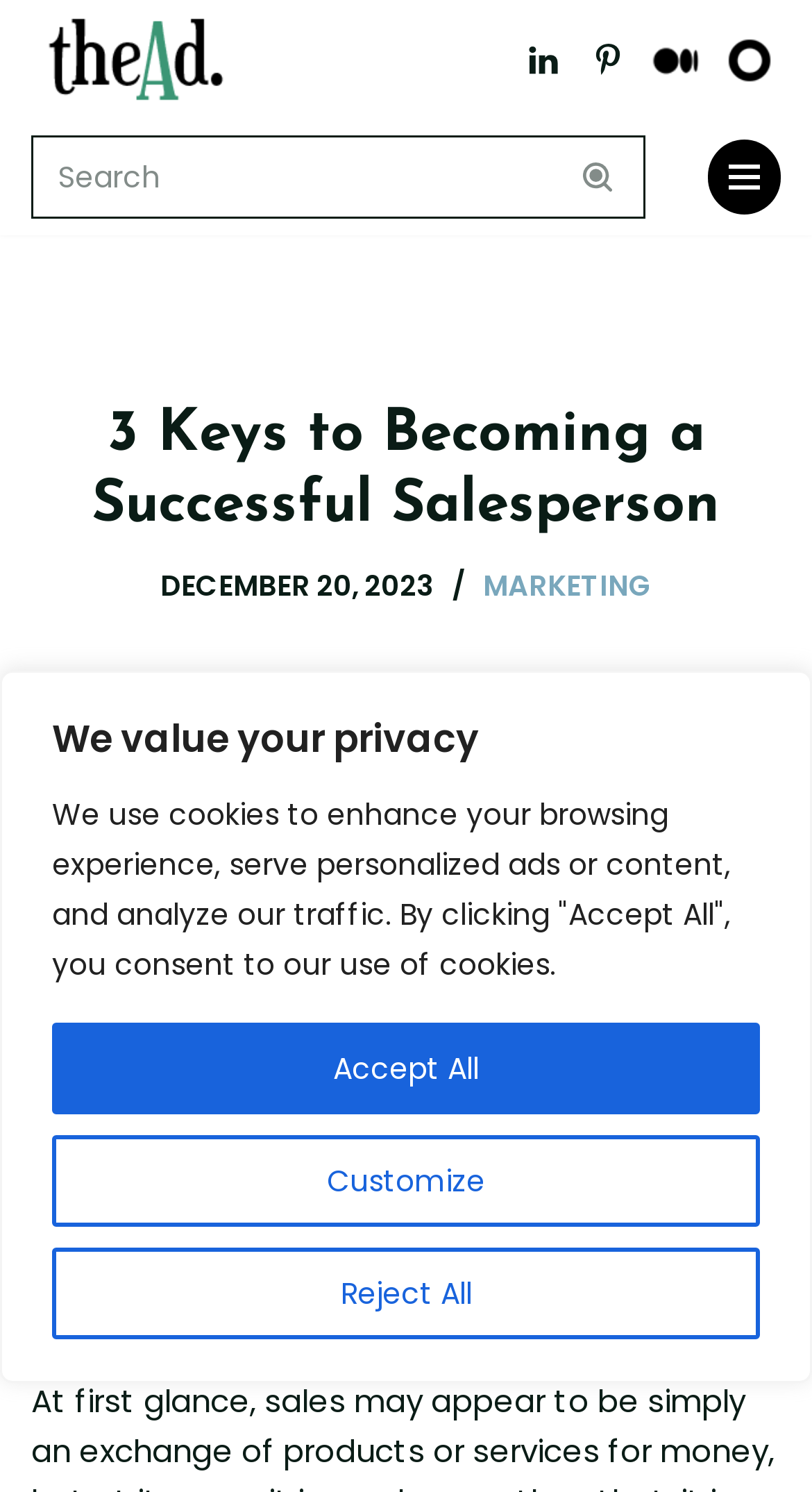Please identify the bounding box coordinates of the clickable region that I should interact with to perform the following instruction: "Go to the 'Home' page". The coordinates should be expressed as four float numbers between 0 and 1, i.e., [left, top, right, bottom].

None